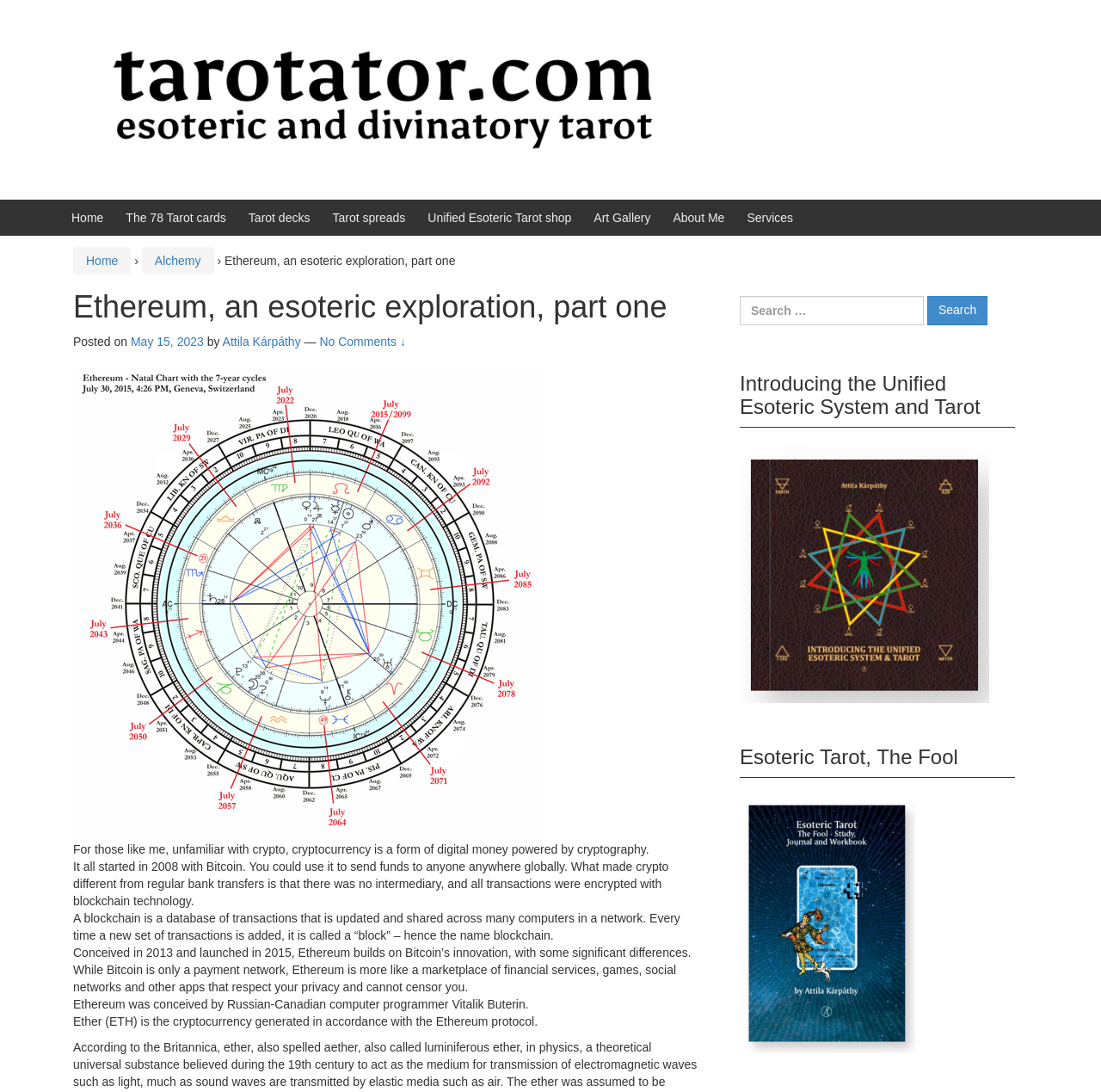Determine the bounding box coordinates for the clickable element required to fulfill the instruction: "Go to the 'Home' page". Provide the coordinates as four float numbers between 0 and 1, i.e., [left, top, right, bottom].

[0.065, 0.193, 0.094, 0.206]